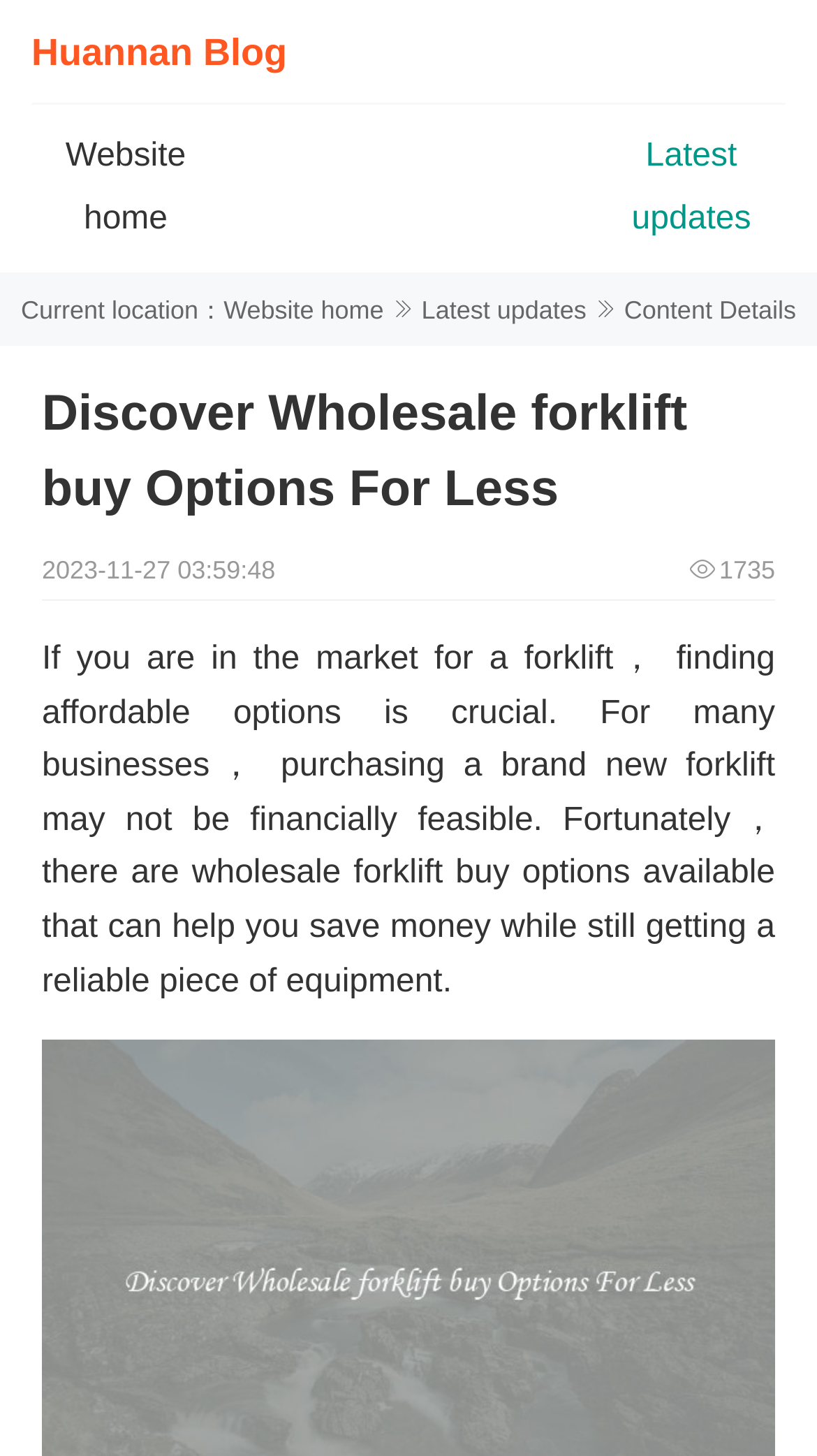Give a concise answer of one word or phrase to the question: 
How many views does the current article have?

1735